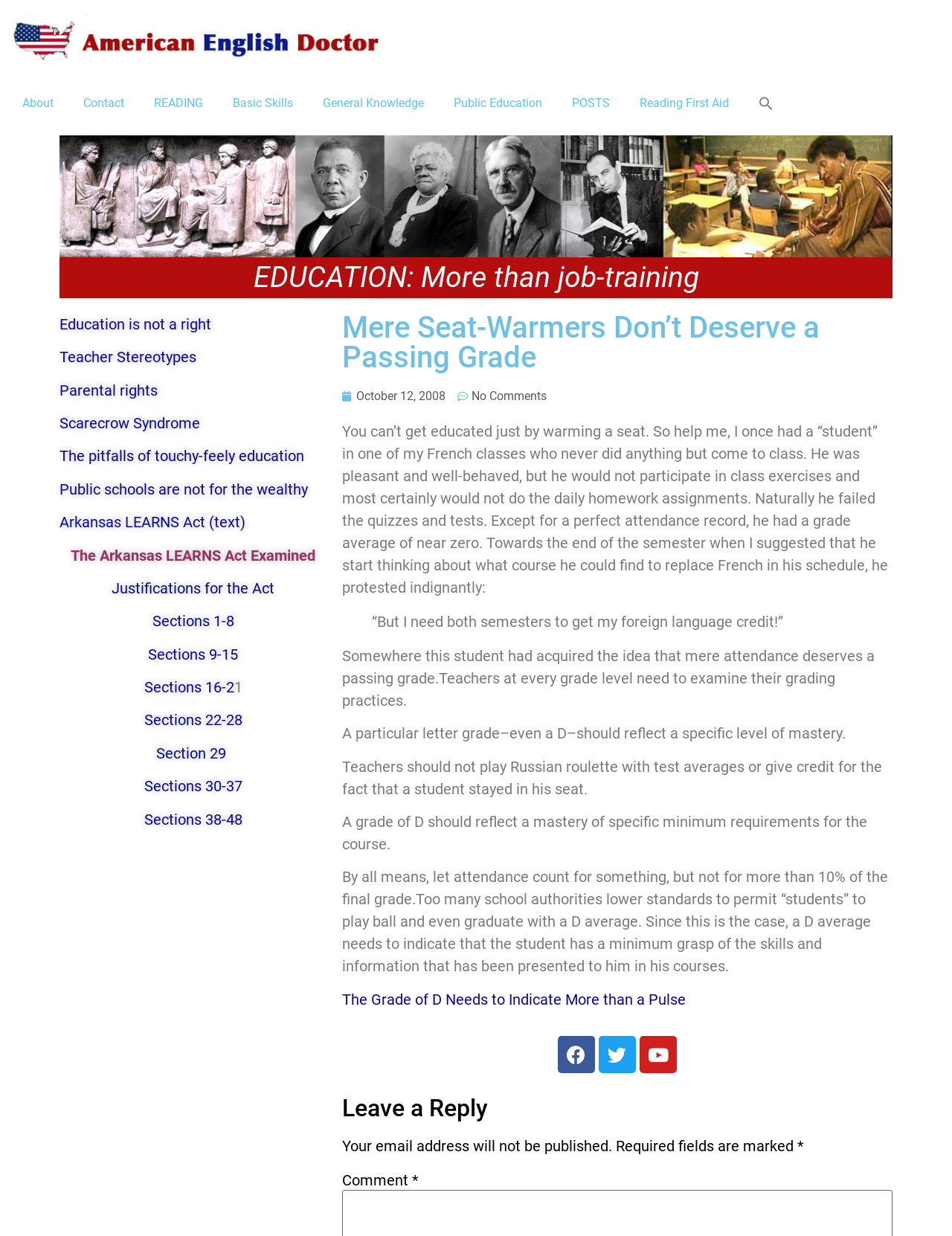Identify the bounding box coordinates necessary to click and complete the given instruction: "Search for something".

[0.781, 0.07, 0.828, 0.098]